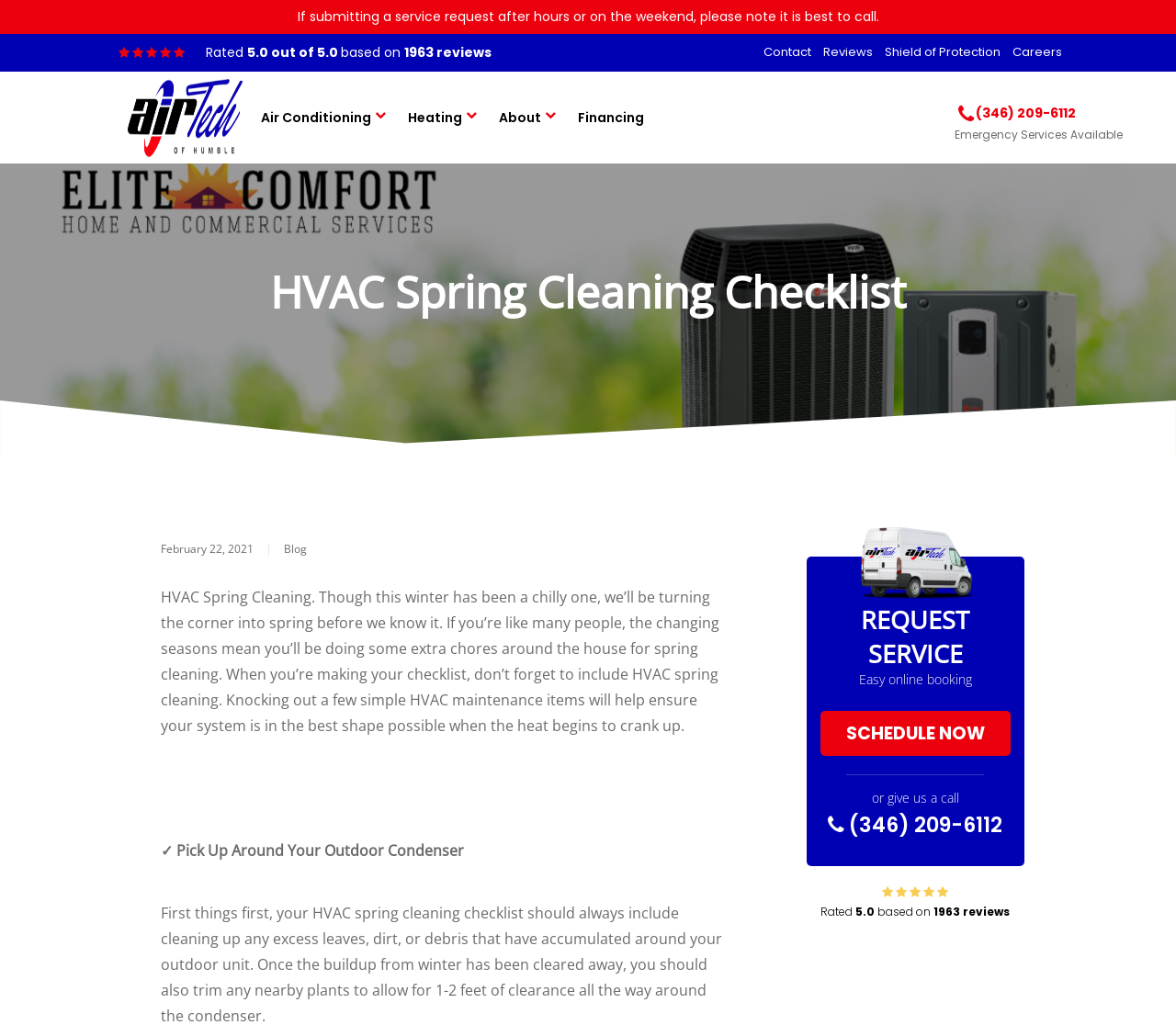Answer this question in one word or a short phrase: What is one task to include in HVAC spring cleaning?

Pick up around outdoor condenser